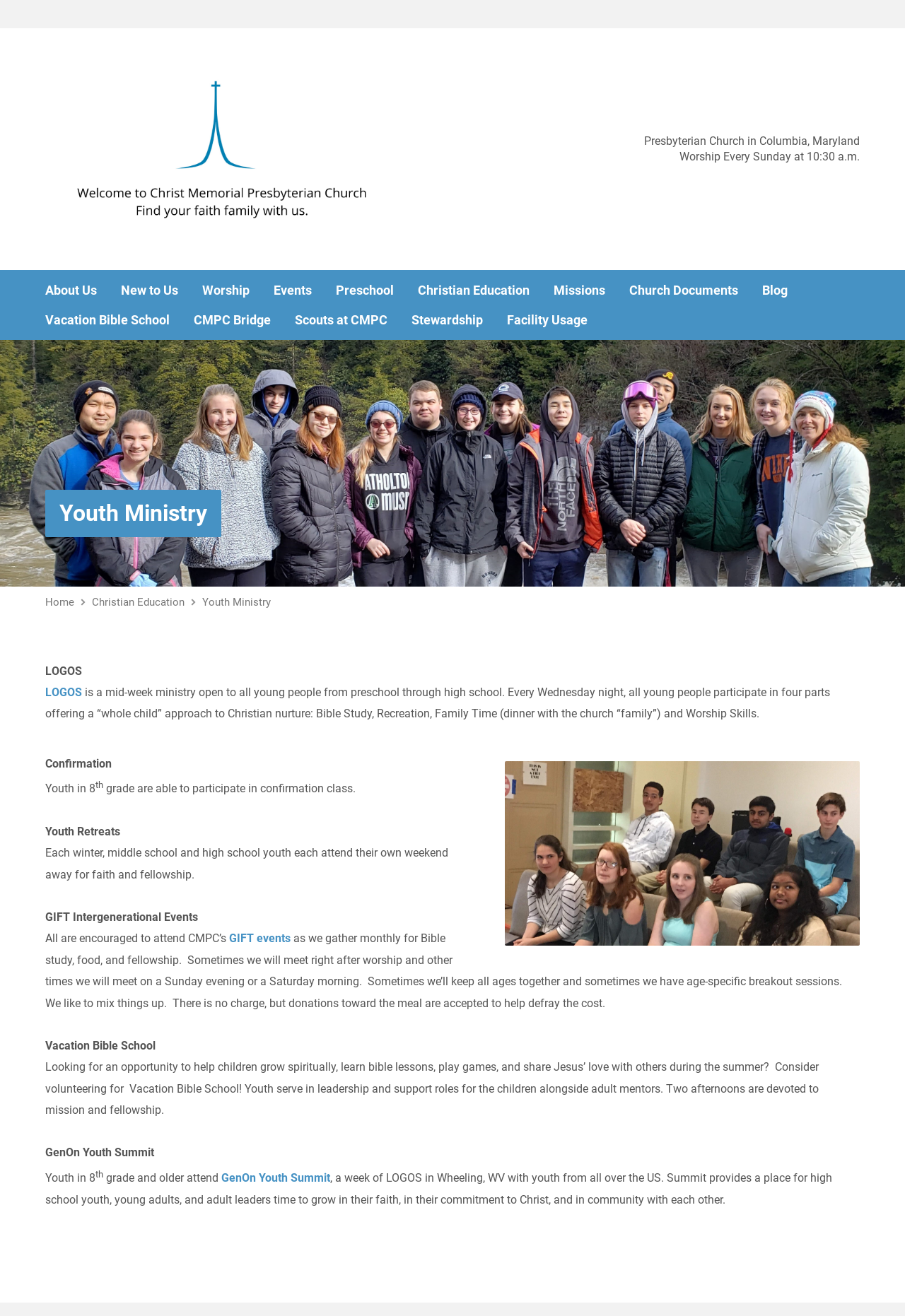Identify the bounding box coordinates of the region I need to click to complete this instruction: "Click on the 'LOGOS' link".

[0.05, 0.521, 0.091, 0.531]